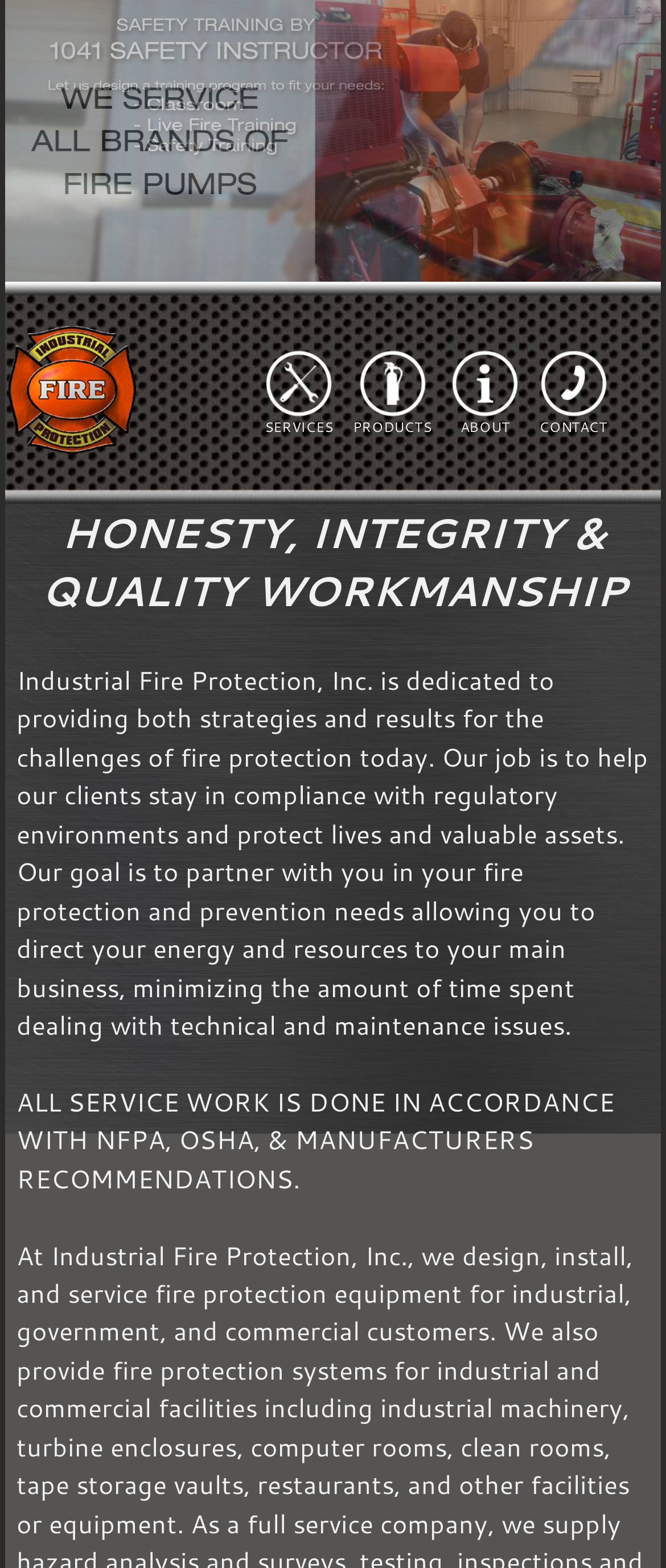Determine the bounding box coordinates of the UI element that matches the following description: "Contact". The coordinates should be four float numbers between 0 and 1 in the format [left, top, right, bottom].

[0.809, 0.223, 0.912, 0.267]